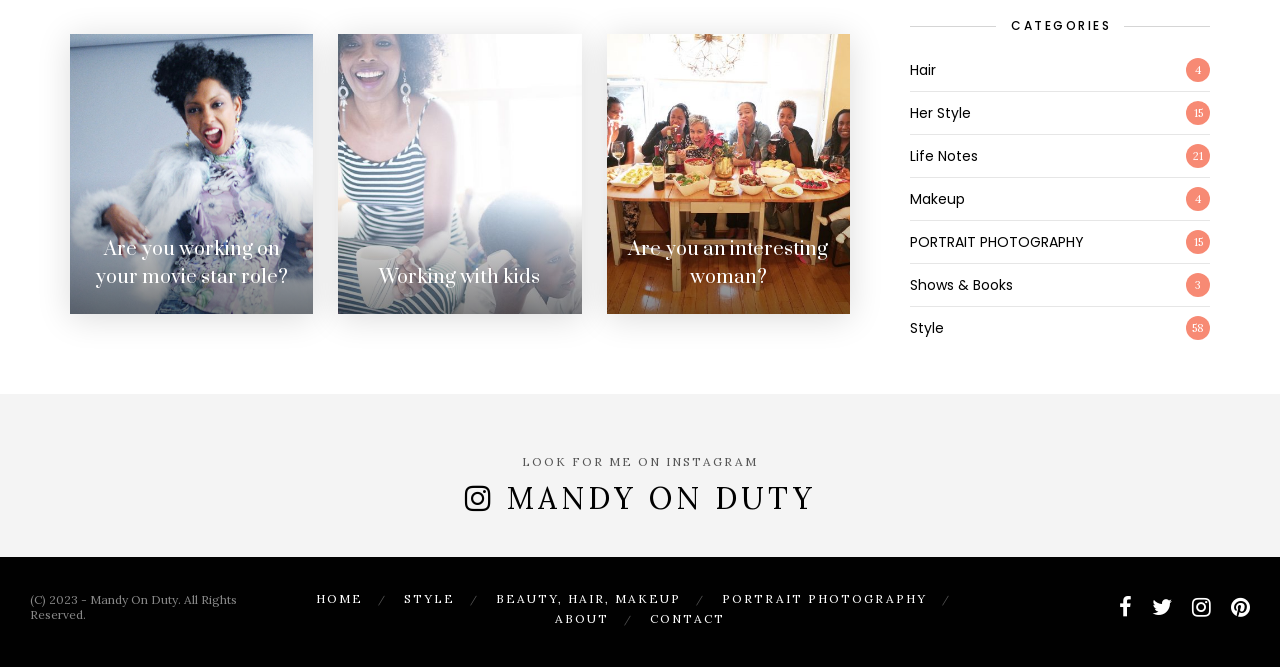Provide the bounding box coordinates of the UI element that matches the description: "parent_node: Working with kids".

[0.264, 0.051, 0.454, 0.47]